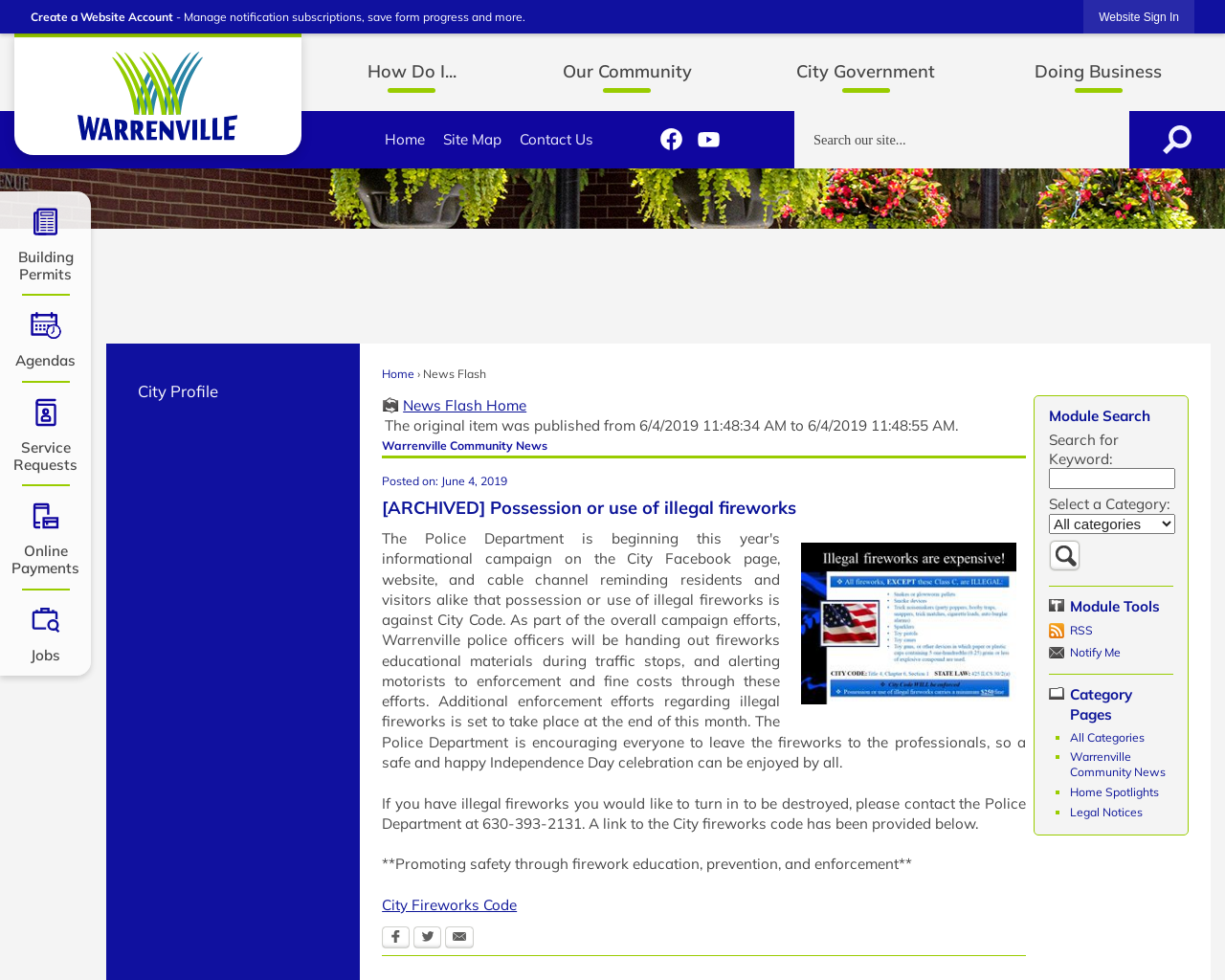Identify the bounding box coordinates of the section that should be clicked to achieve the task described: "Search for a term".

None